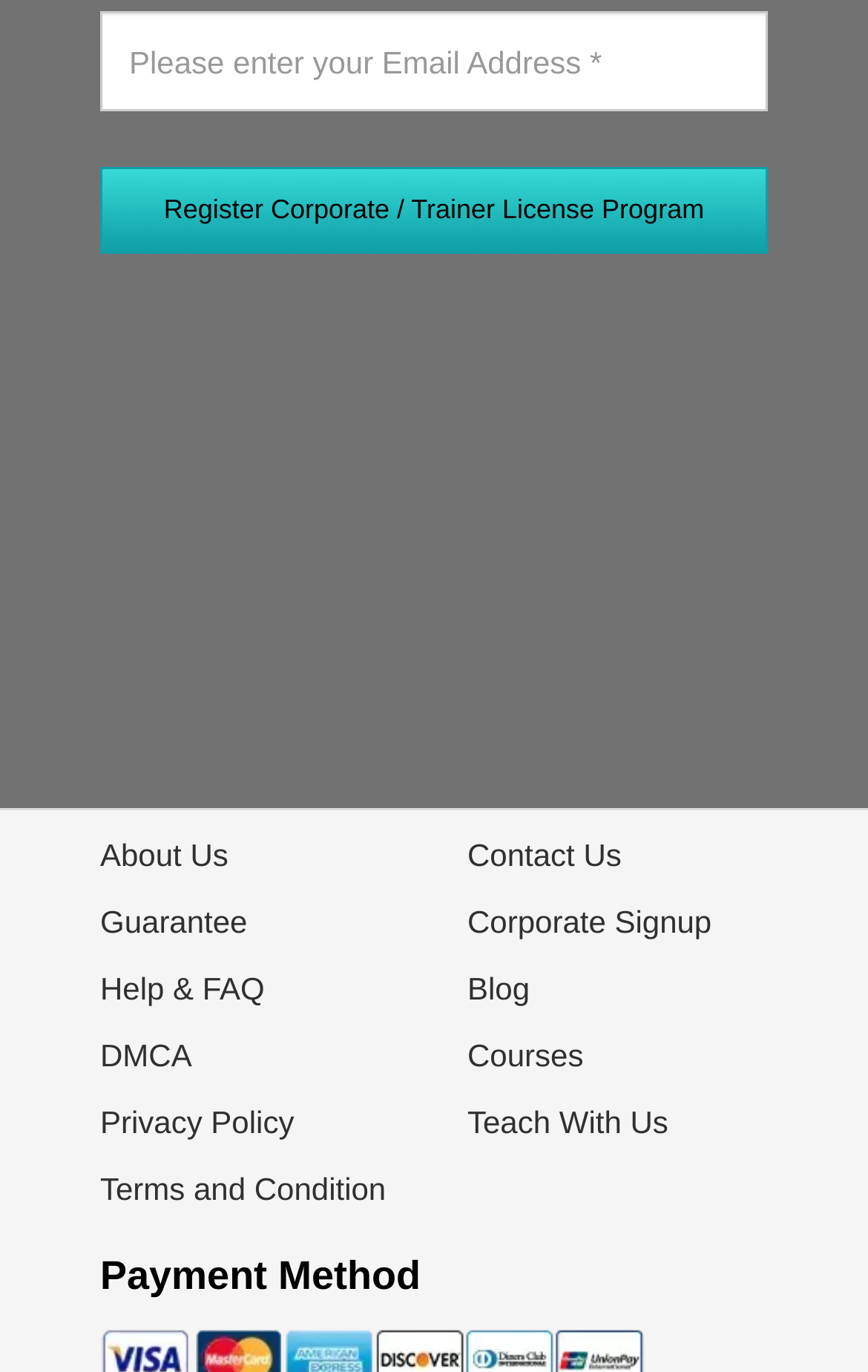Determine the bounding box coordinates for the element that should be clicked to follow this instruction: "Register for Corporate / Trainer License Program". The coordinates should be given as four float numbers between 0 and 1, in the format [left, top, right, bottom].

[0.115, 0.122, 0.885, 0.185]